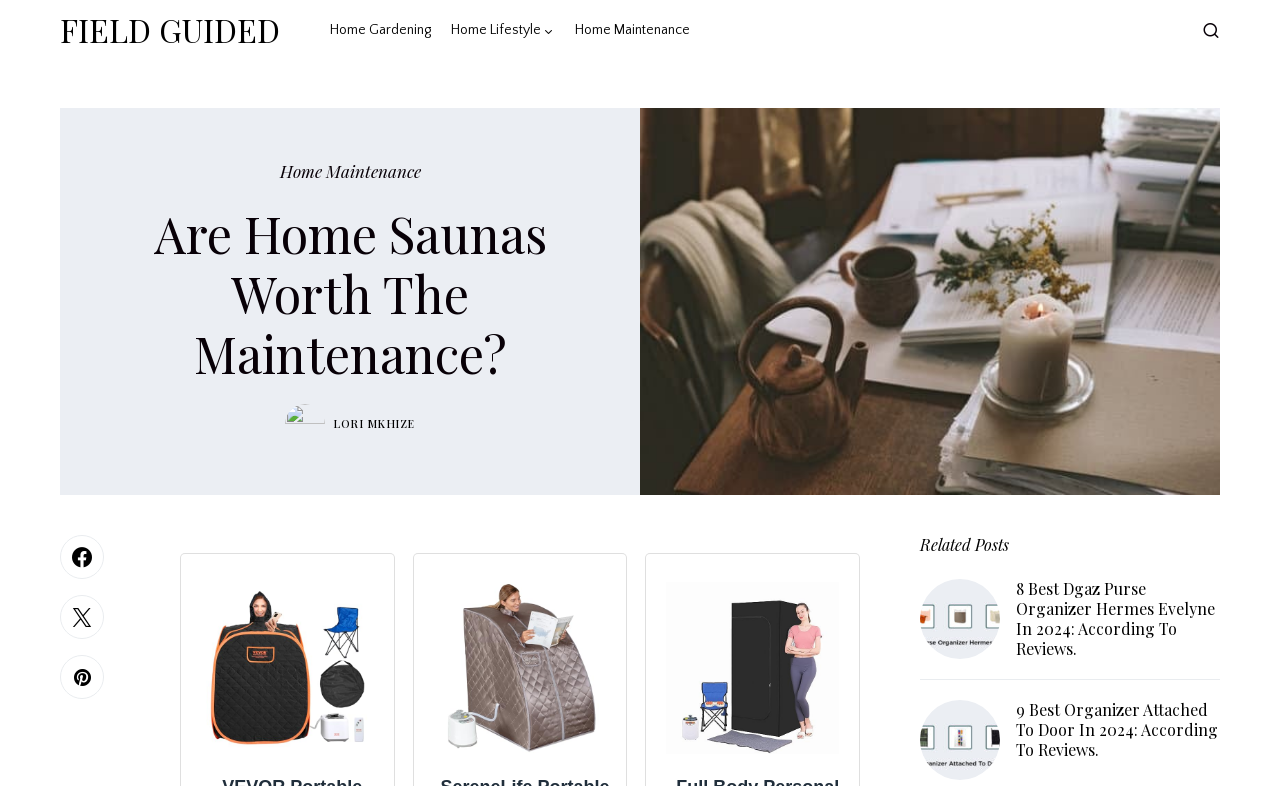Using the details from the image, please elaborate on the following question: How many related posts are there?

I counted the number of articles under the heading 'Related Posts', which are '8 Best Dgaz Purse Organizer Hermes Evelyne In 2024: According To Reviews.' and '9 Best Organizer Attached To Door In 2024: According To Reviews.'.